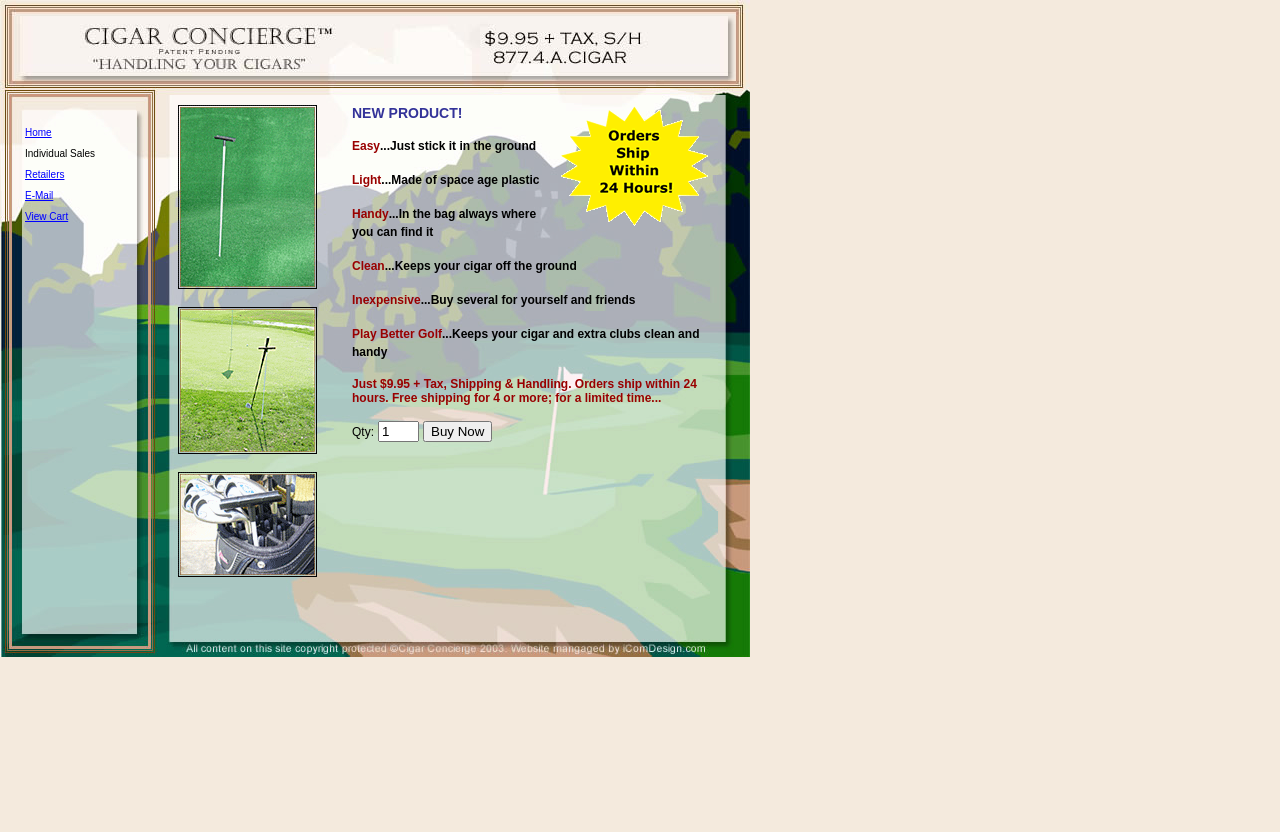Find the bounding box coordinates of the UI element according to this description: "View Cart".

[0.02, 0.254, 0.053, 0.267]